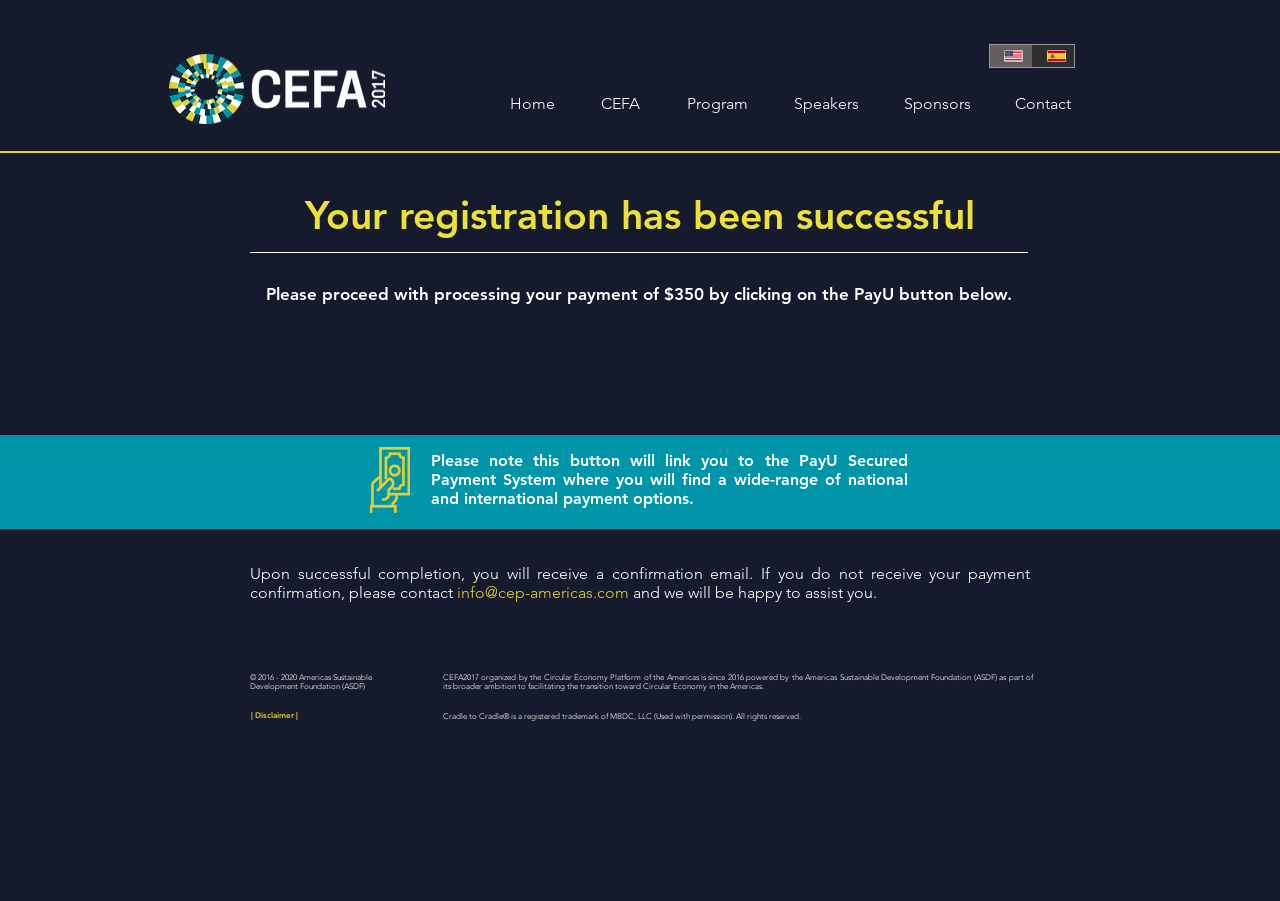Locate the bounding box coordinates of the area you need to click to fulfill this instruction: 'Go to Home page'. The coordinates must be in the form of four float numbers ranging from 0 to 1: [left, top, right, bottom].

[0.385, 0.099, 0.446, 0.132]